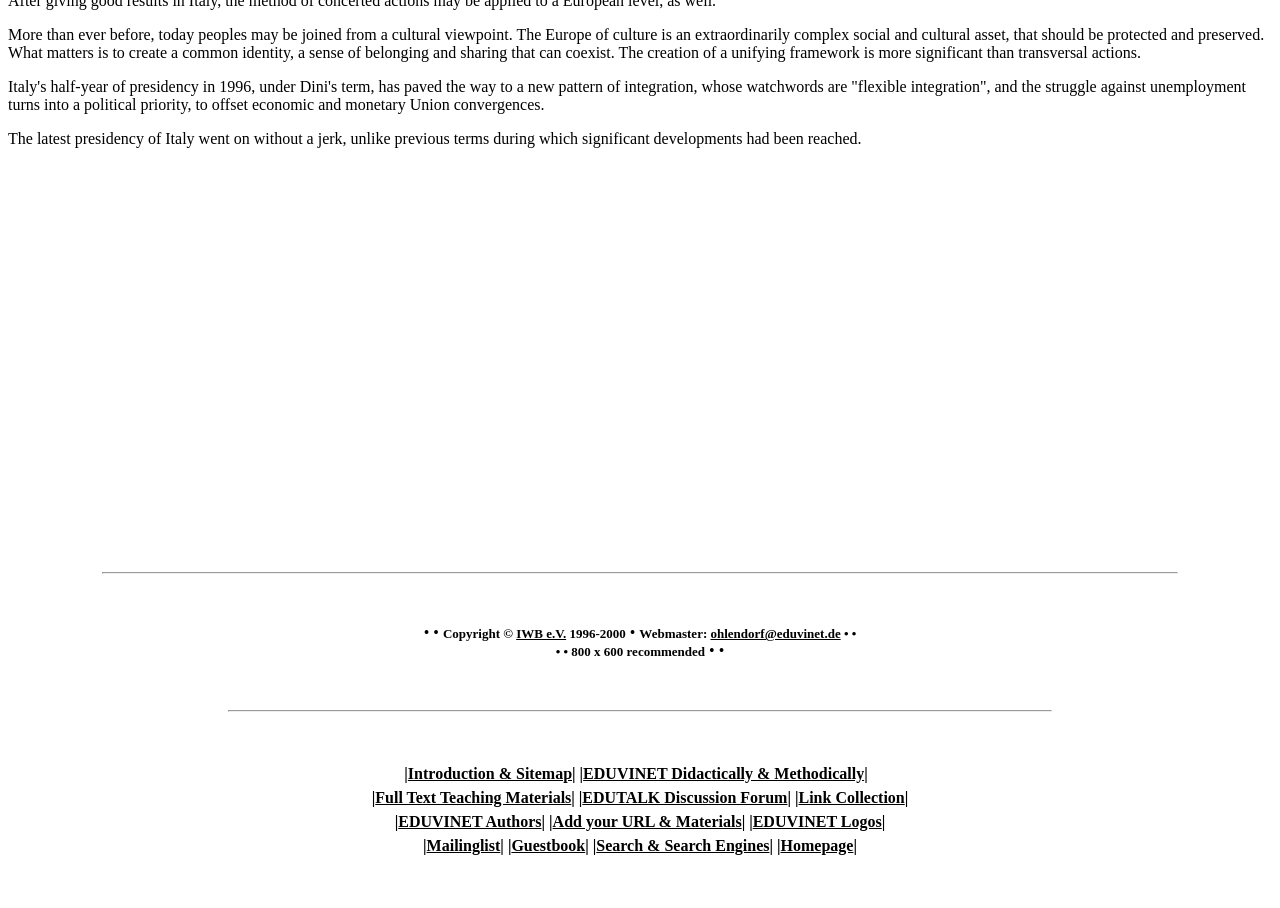Carefully examine the image and provide an in-depth answer to the question: Who is the webmaster?

The static text element at the bottom of the webpage lists the webmaster's email address as ohlendorf@eduvinet.de.